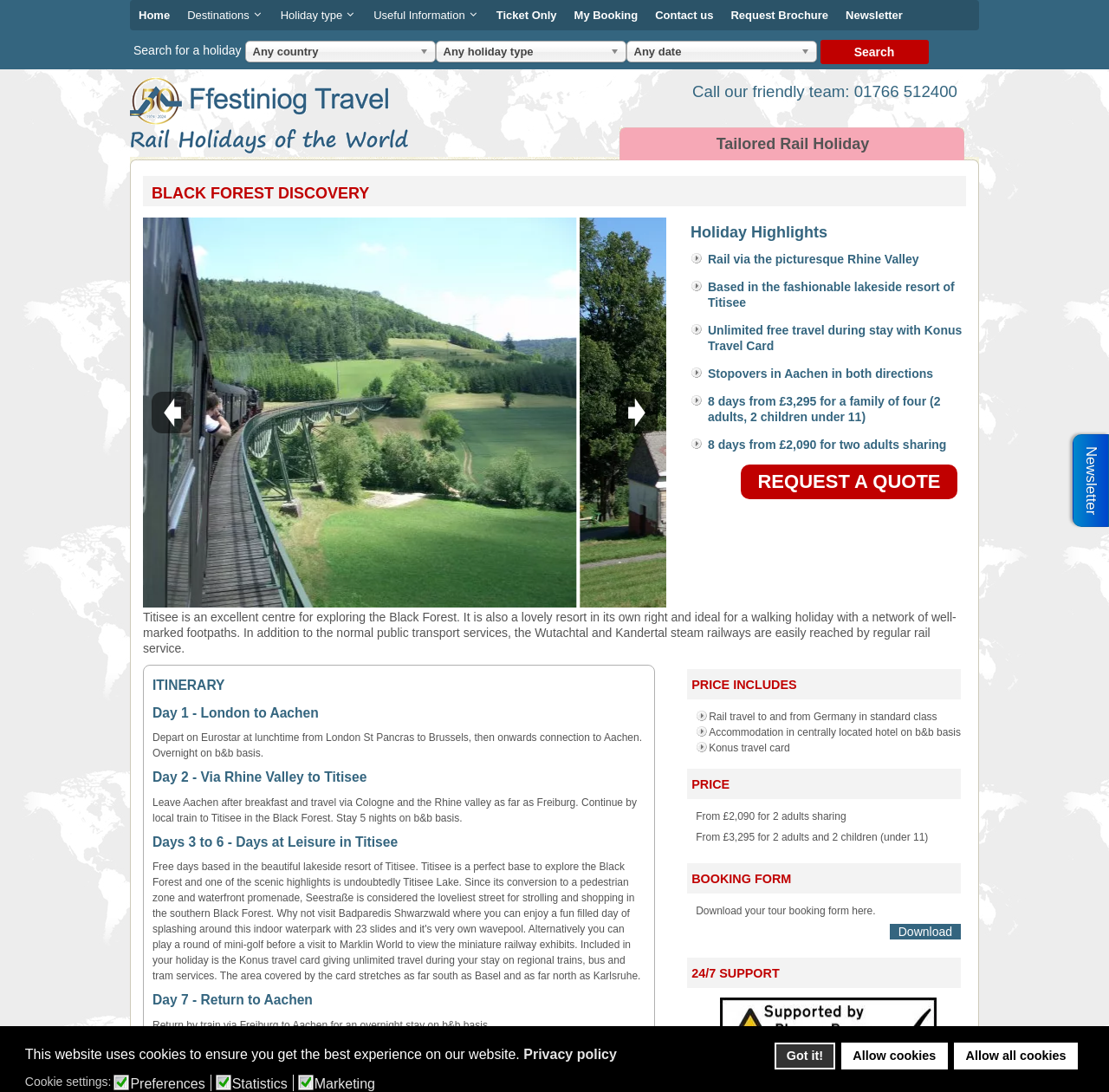Please find and report the bounding box coordinates of the element to click in order to perform the following action: "Search for a holiday". The coordinates should be expressed as four float numbers between 0 and 1, in the format [left, top, right, bottom].

[0.12, 0.04, 0.218, 0.052]